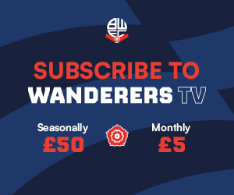Please provide a brief answer to the following inquiry using a single word or phrase:
How many pricing options are presented?

Two